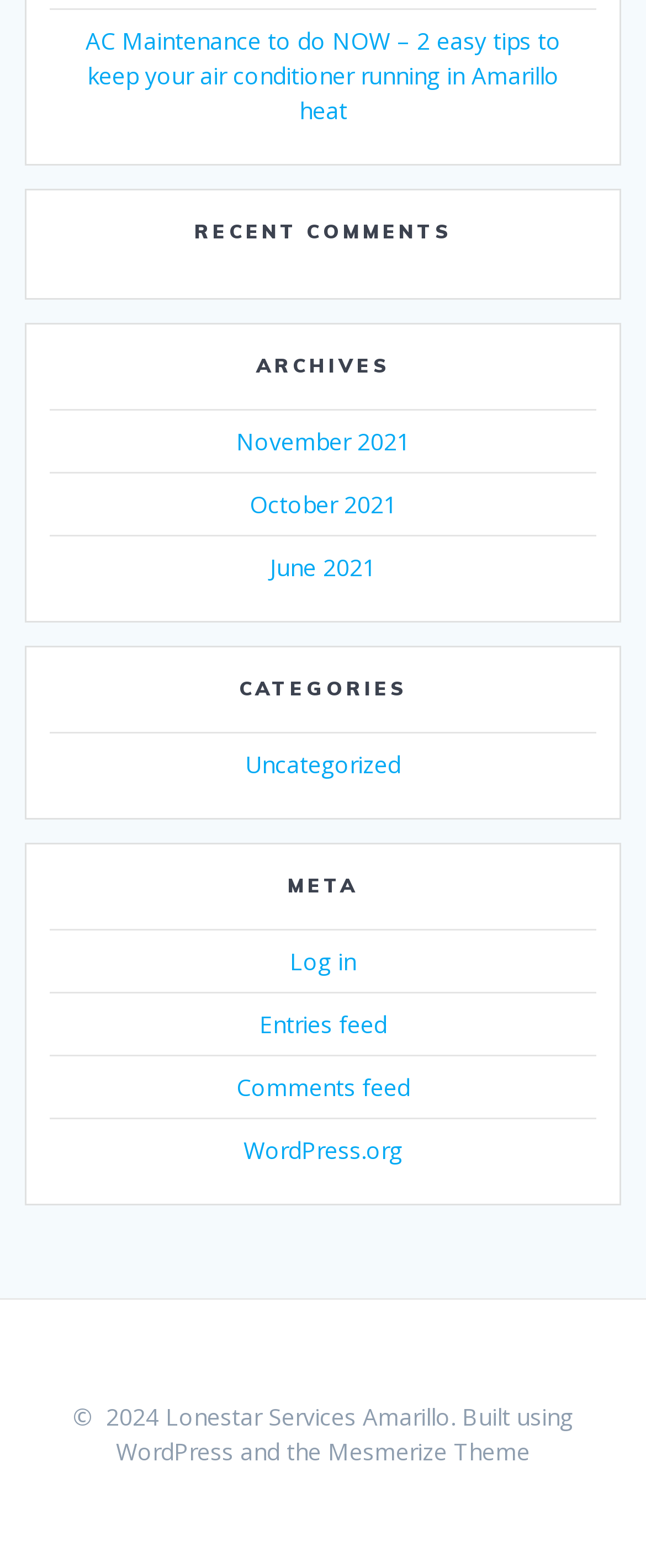Determine the bounding box coordinates of the UI element that matches the following description: "November 2021". The coordinates should be four float numbers between 0 and 1 in the format [left, top, right, bottom].

[0.365, 0.272, 0.635, 0.292]